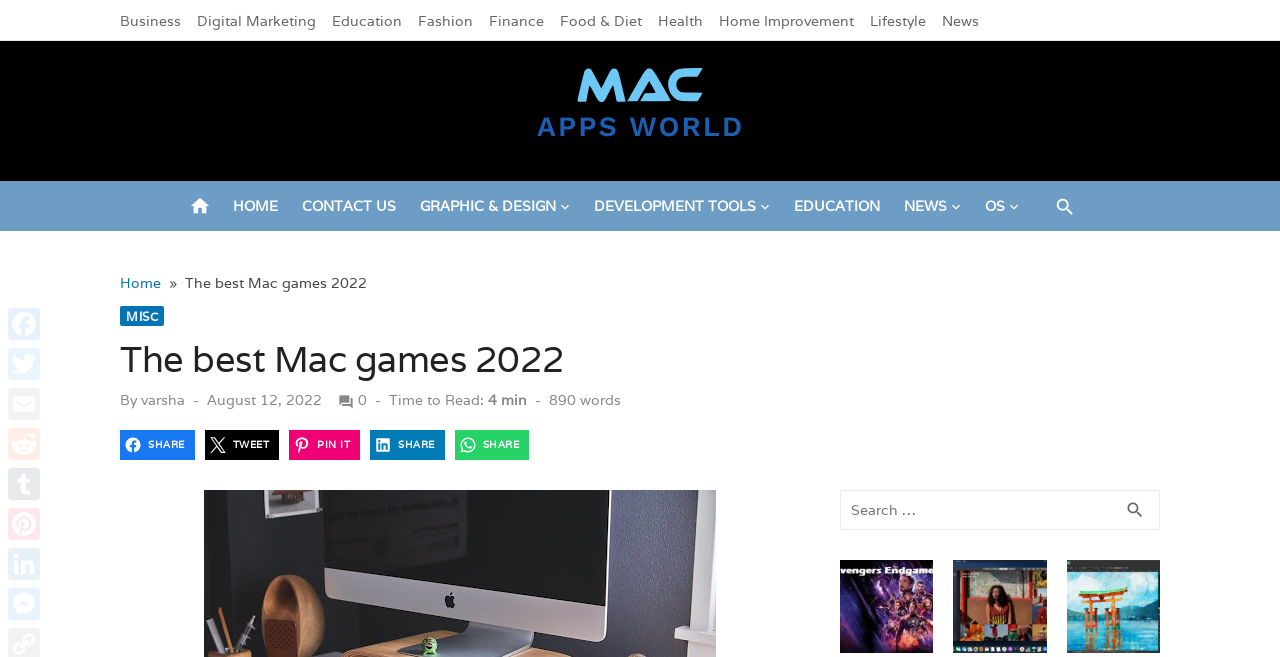Describe in detail what you see on the webpage.

The webpage is about Mac Apps World, with a focus on the best Mac games in 2022. At the top, there are several links to different categories, including Business, Digital Marketing, Education, and more, which are aligned horizontally and take up about half of the screen width. Below these links, there is a navigation menu with links to HOME, CONTACT US, GRAPHIC & DESIGN, and other sections.

The main content of the page is an article titled "The best Mac games 2022" with a heading that spans almost the entire screen width. The article is written by "varsha" and was posted on August 12, 2022. The article has a time to read of 4 minutes and contains 890 words.

On the left side of the page, there are several social media links, including Facebook, Twitter, Email, and more, which are stacked vertically. On the right side, there are three figures with images and links to different topics, including Avengers Endgame, macOS Catalina 10.15.b1, and Artstudio Pro 2.0.19 for Mac.

At the bottom of the page, there is a search bar with a button to search for specific topics. Above the search bar, there are several links to share the article on different platforms, including SHARE, TWEET, PIN IT, and more.